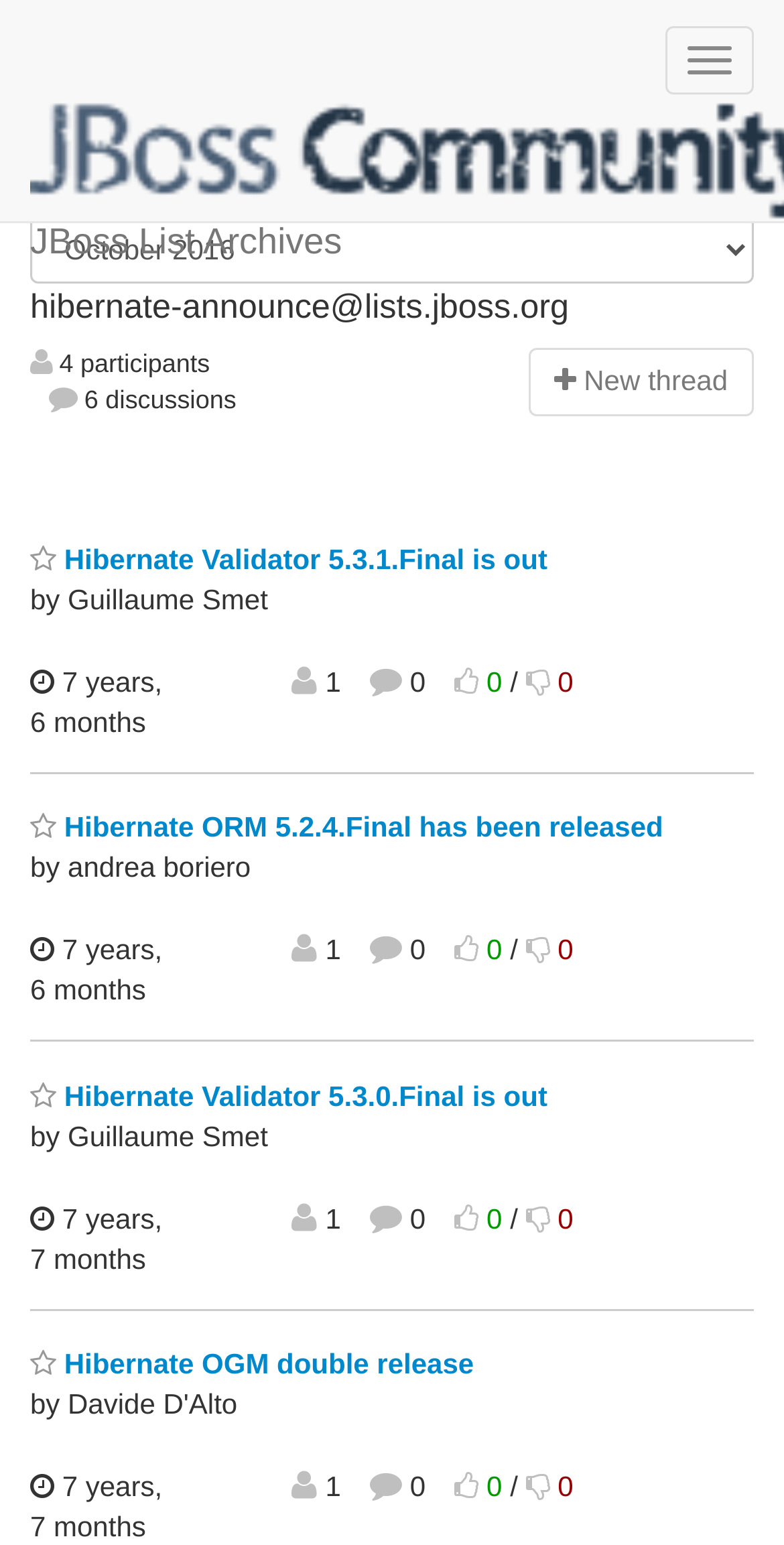Determine the bounding box coordinates for the UI element matching this description: "Hibernate OGM double release".

[0.038, 0.872, 0.604, 0.893]